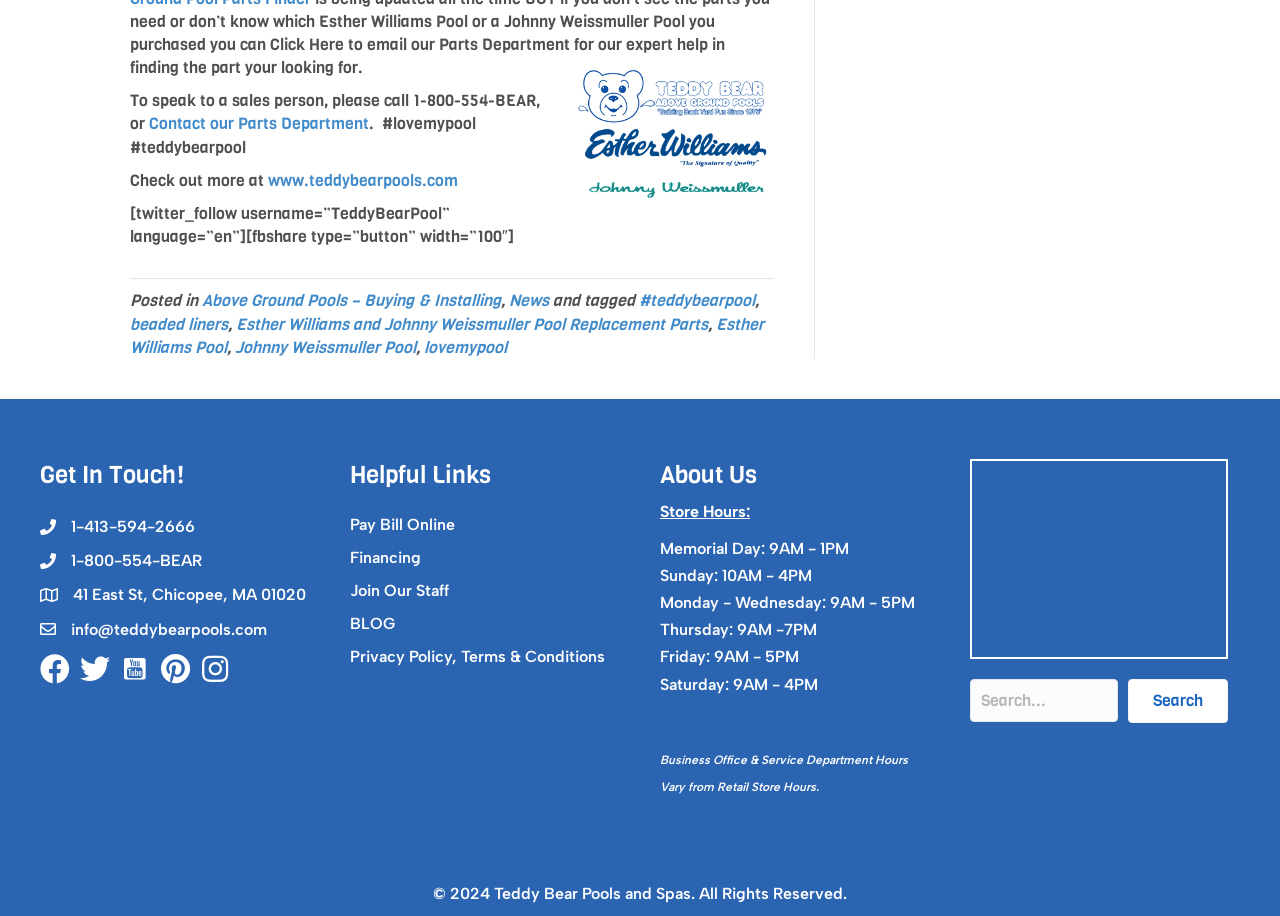What is the phone number to speak to a sales person?
Please utilize the information in the image to give a detailed response to the question.

The phone number can be found in the top section of the webpage, where it says 'To speak to a sales person, please call 1-800-554-BEAR, or...'.